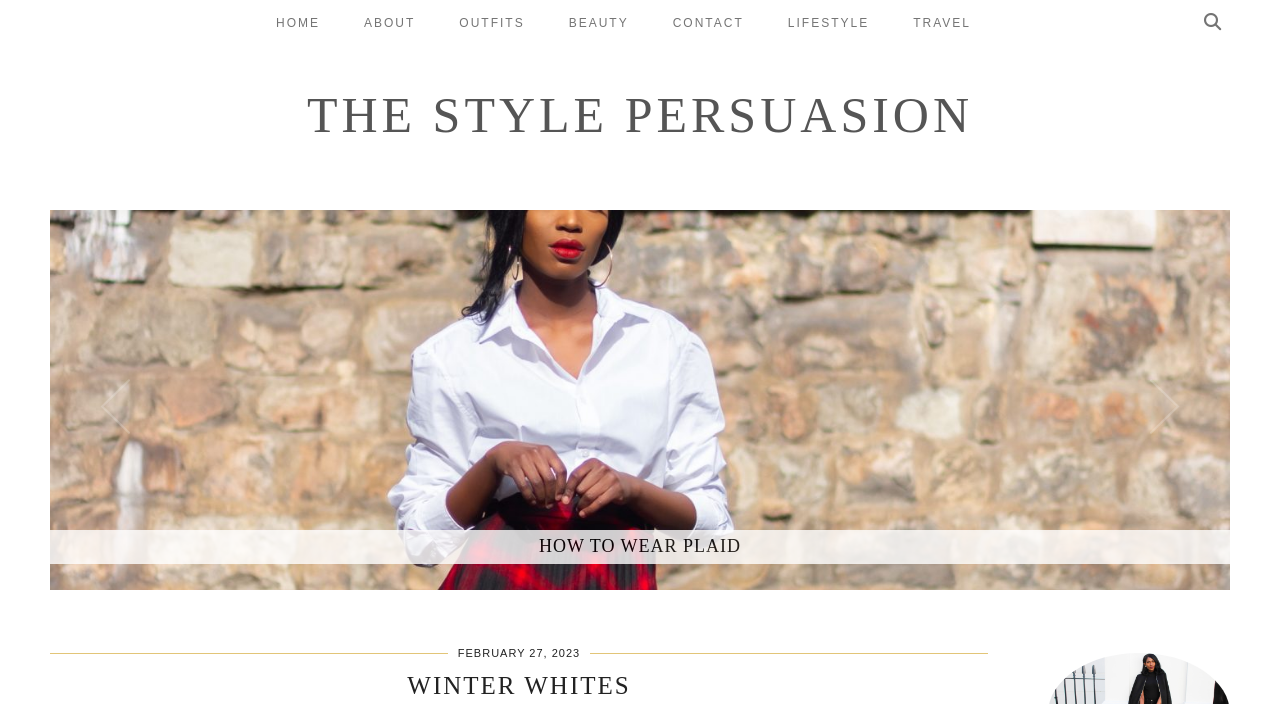Bounding box coordinates should be provided in the format (top-left x, top-left y, bottom-right x, bottom-right y) with all values between 0 and 1. Identify the bounding box for this UI element: CONTACT

[0.508, 0.0, 0.598, 0.065]